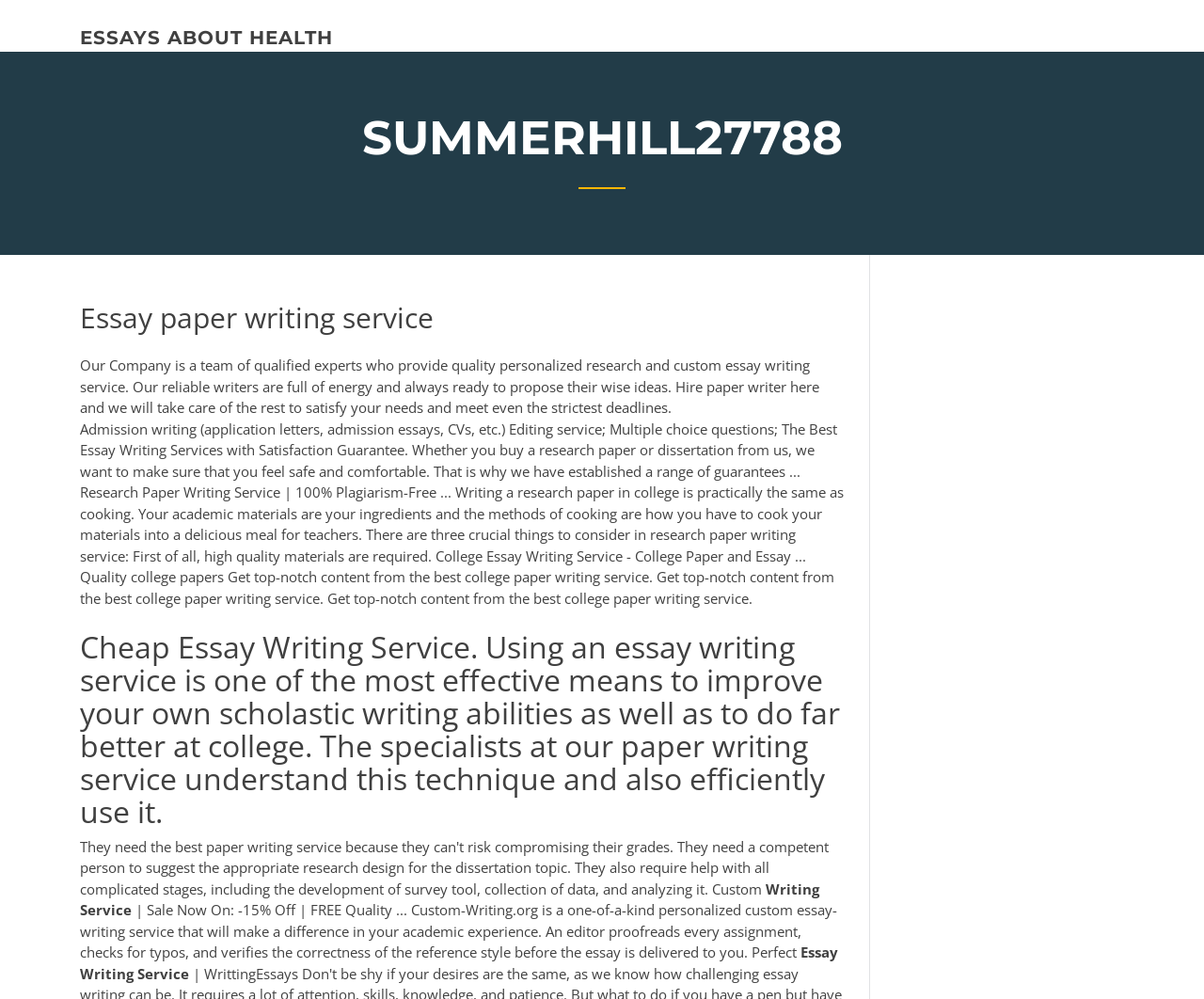What is the benefit of using this essay writing service?
Look at the image and respond with a one-word or short phrase answer.

Improve scholastic writing abilities